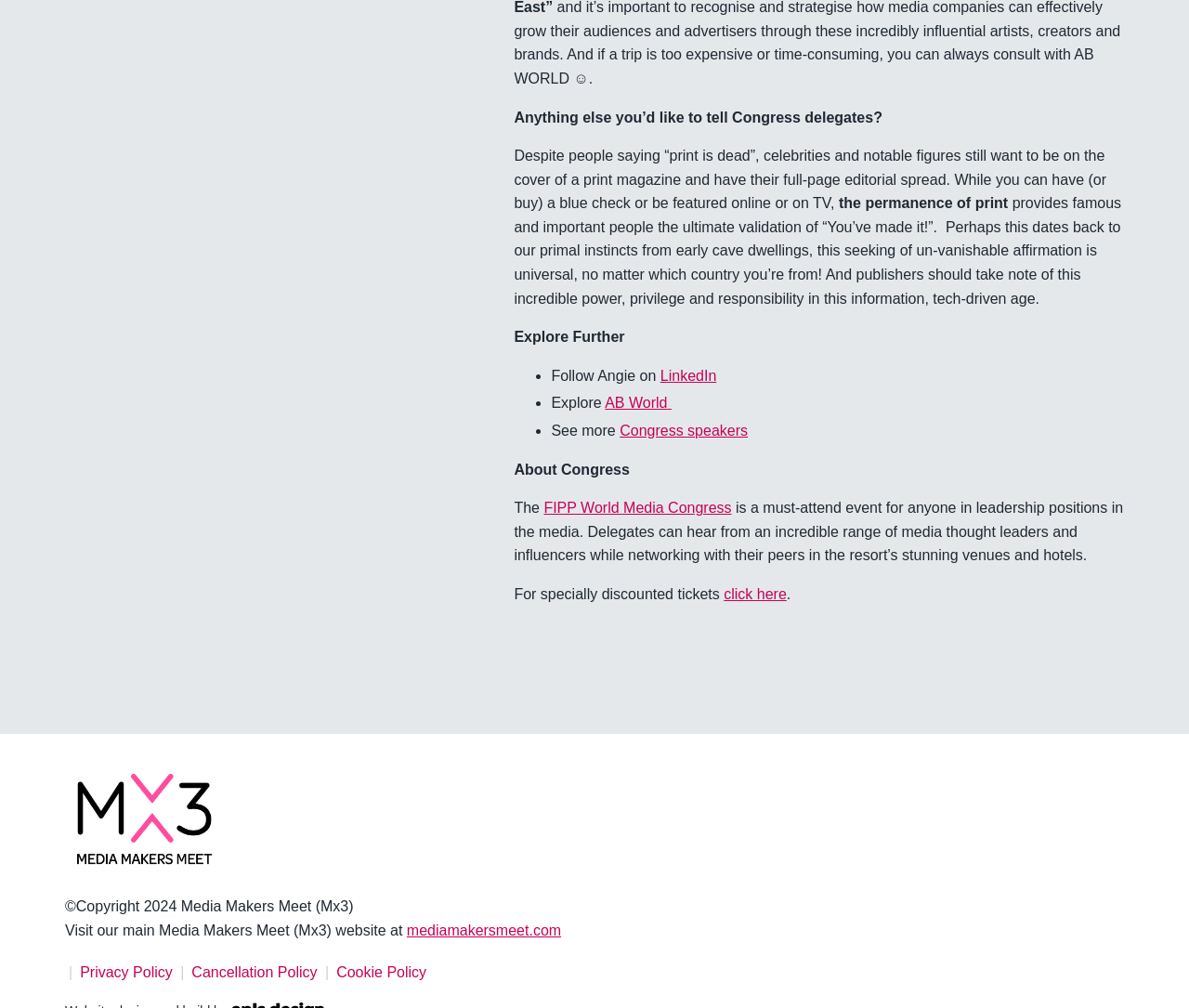Identify the bounding box of the HTML element described as: "Congress speakers".

[0.521, 0.419, 0.629, 0.435]